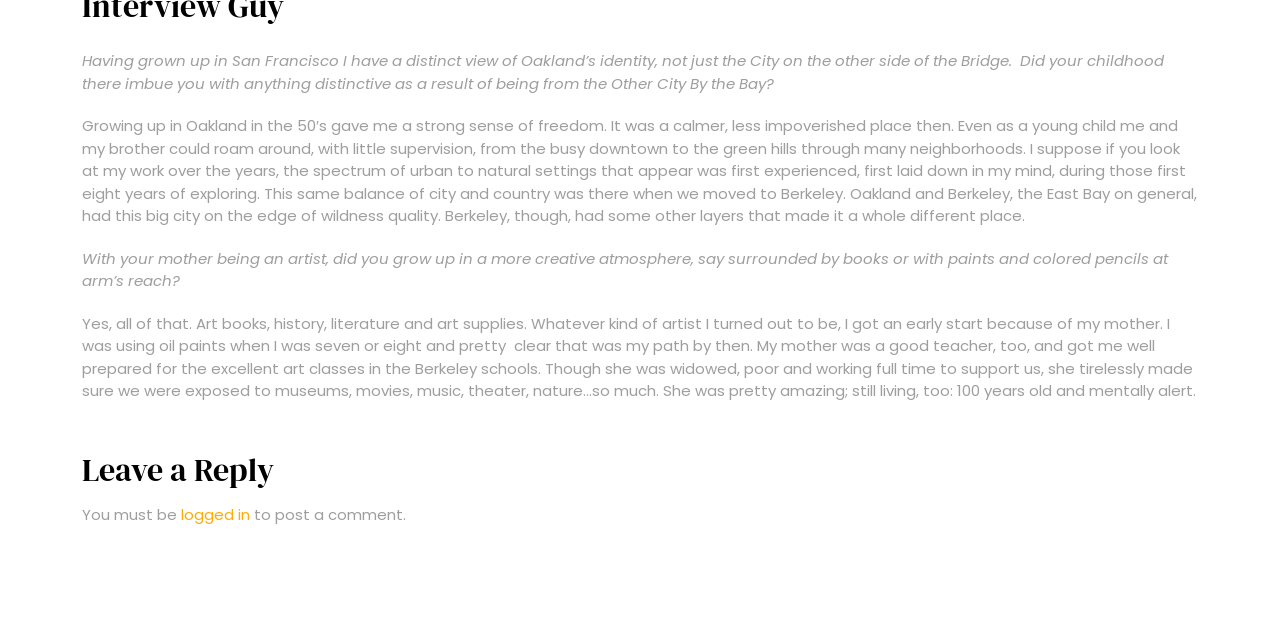Using the element description: "Artist Portfolio WordPress Theme", determine the bounding box coordinates. The coordinates should be in the format [left, top, right, bottom], with values between 0 and 1.

[0.341, 0.94, 0.543, 0.973]